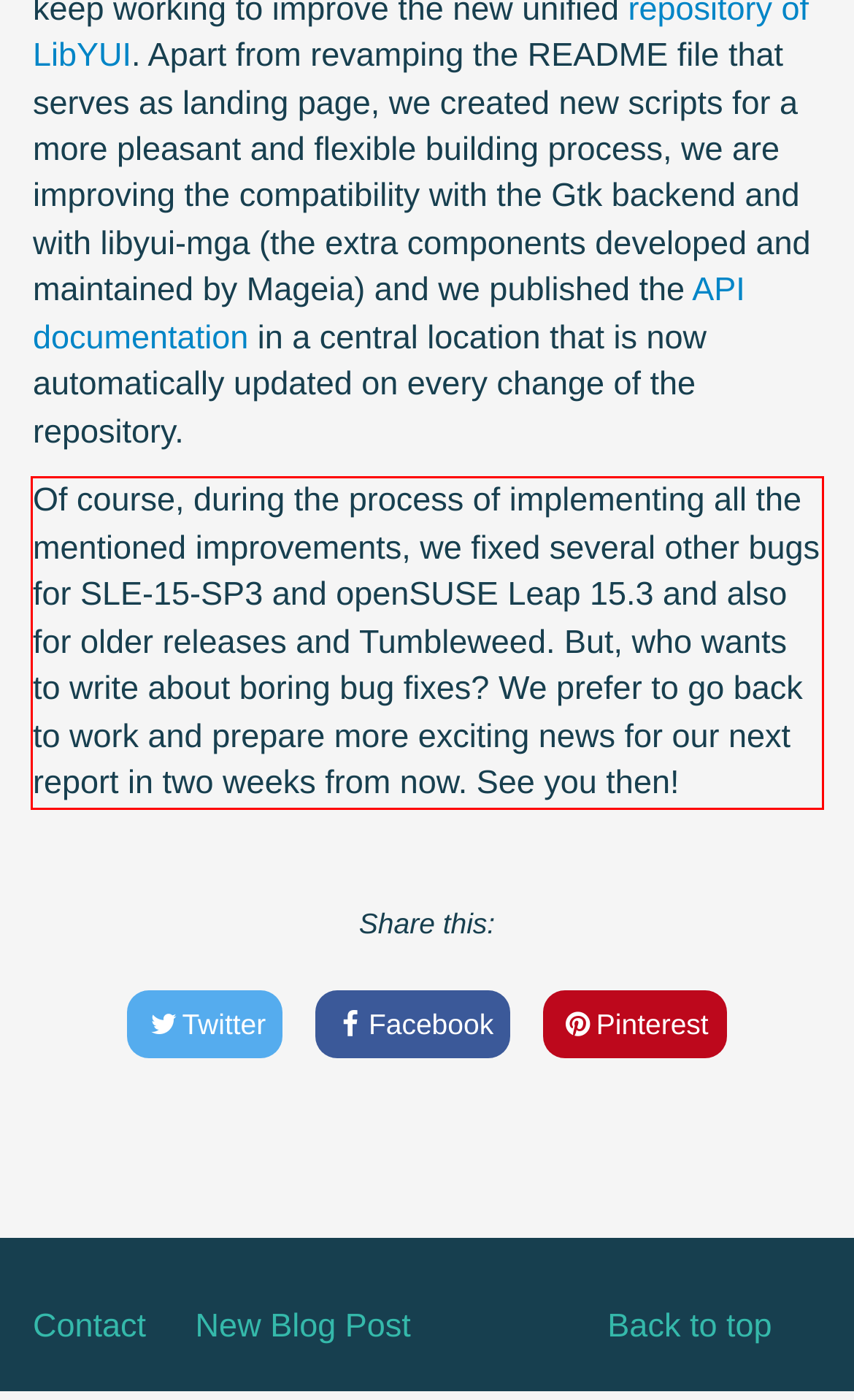Please extract the text content from the UI element enclosed by the red rectangle in the screenshot.

Of course, during the process of implementing all the mentioned improvements, we fixed several other bugs for SLE-15-SP3 and openSUSE Leap 15.3 and also for older releases and Tumbleweed. But, who wants to write about boring bug fixes? We prefer to go back to work and prepare more exciting news for our next report in two weeks from now. See you then!